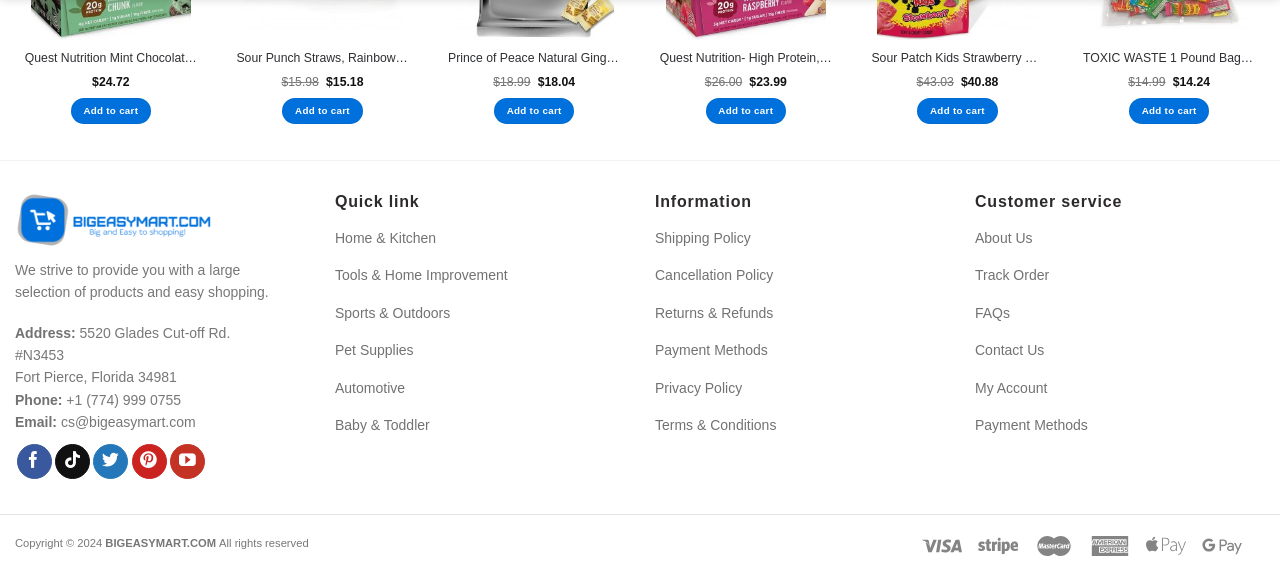Using the information in the image, give a detailed answer to the following question: What is the price of Quest Nutrition Mint Chocolate Chunk Protein Bar?

The price of Quest Nutrition Mint Chocolate Chunk Protein Bar can be found by looking at the product information section, where it is listed as '$24.72'.